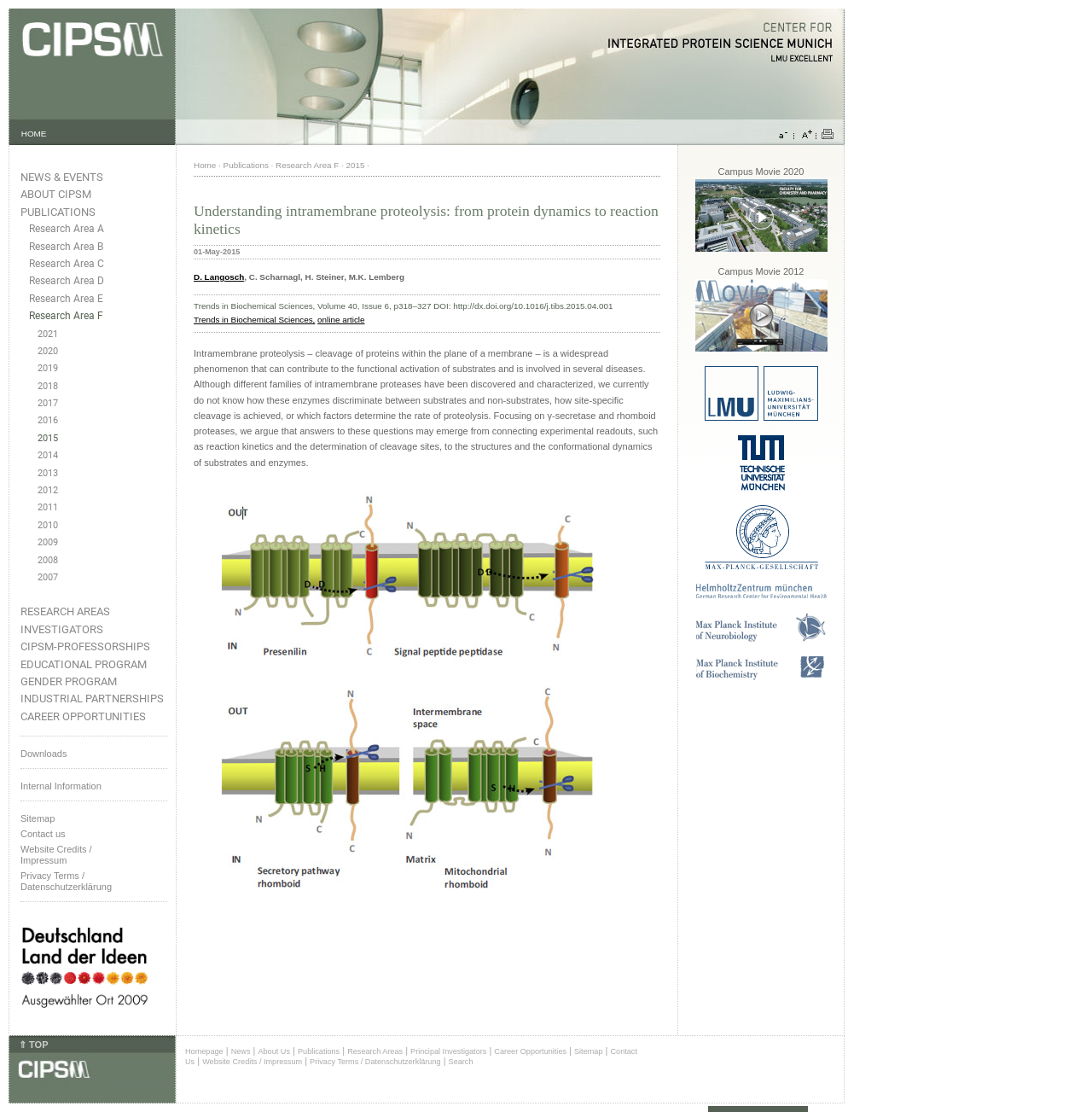Provide your answer in a single word or phrase: 
What is the name of the journal where the author published an article?

Trends in Biochemical Sciences